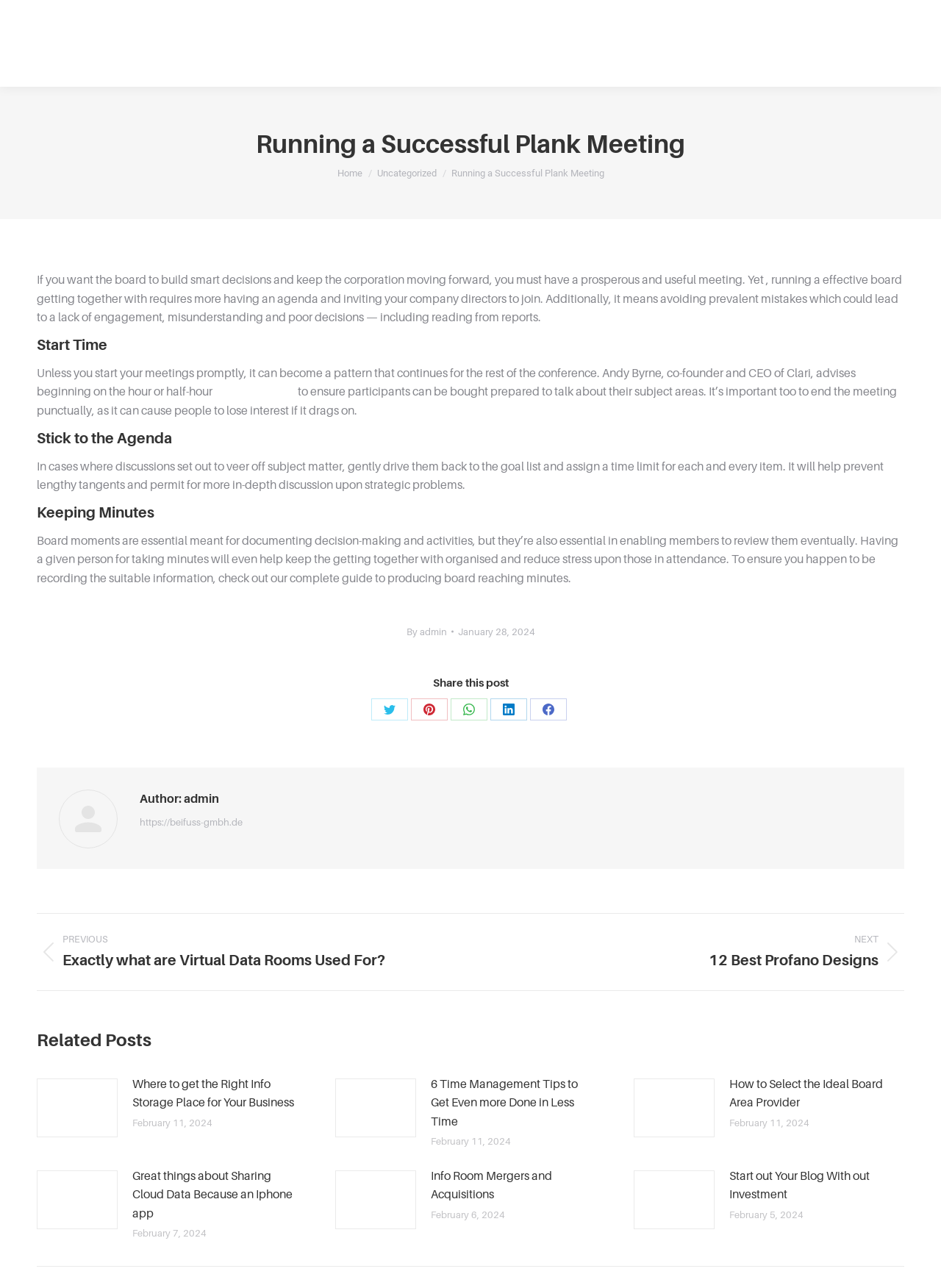What is the purpose of taking minutes in a board meeting?
Please look at the screenshot and answer in one word or a short phrase.

Documenting decision-making and actions